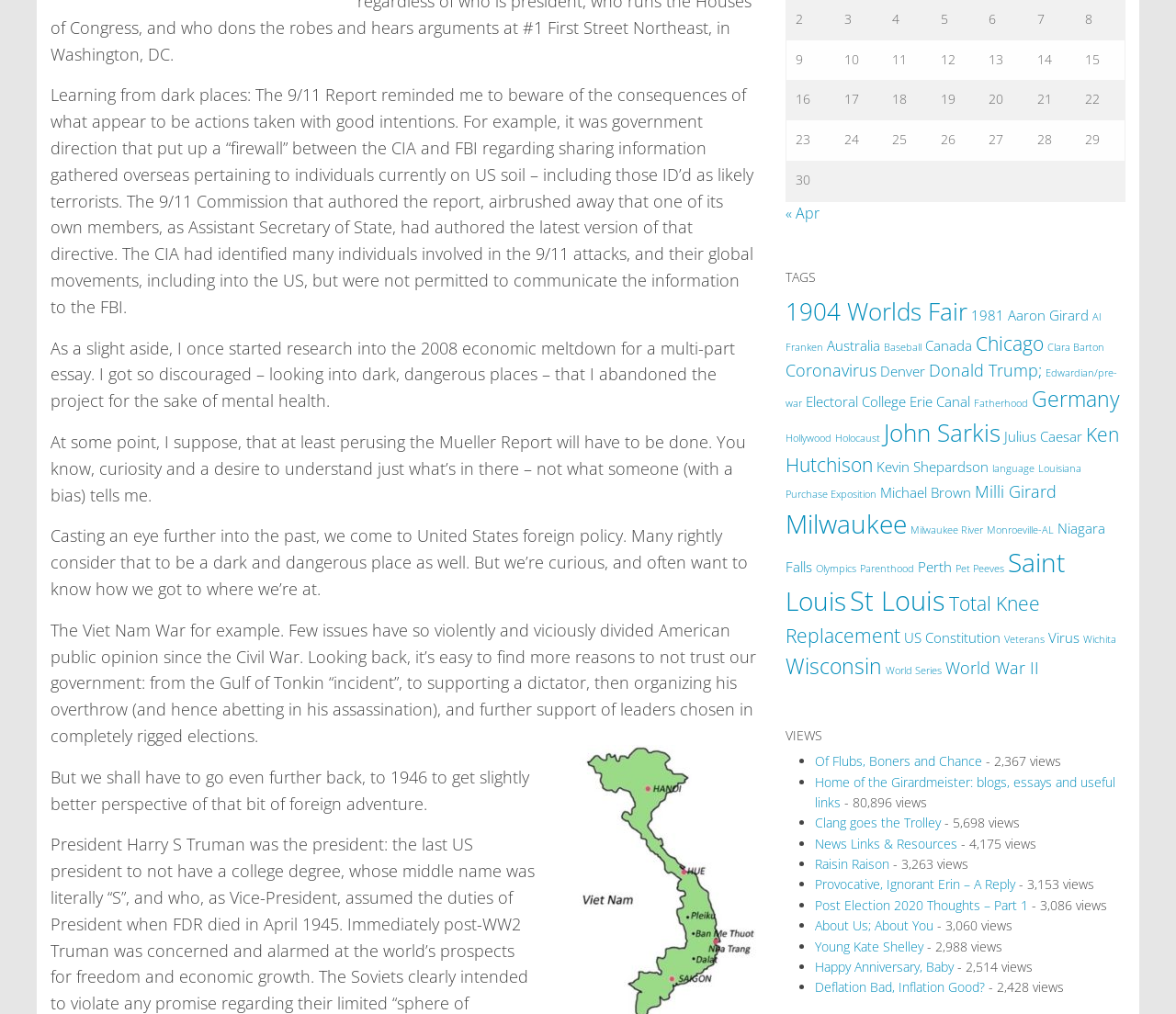Kindly determine the bounding box coordinates for the area that needs to be clicked to execute this instruction: "Click on the 'Previous and next months' navigation".

[0.668, 0.199, 0.957, 0.221]